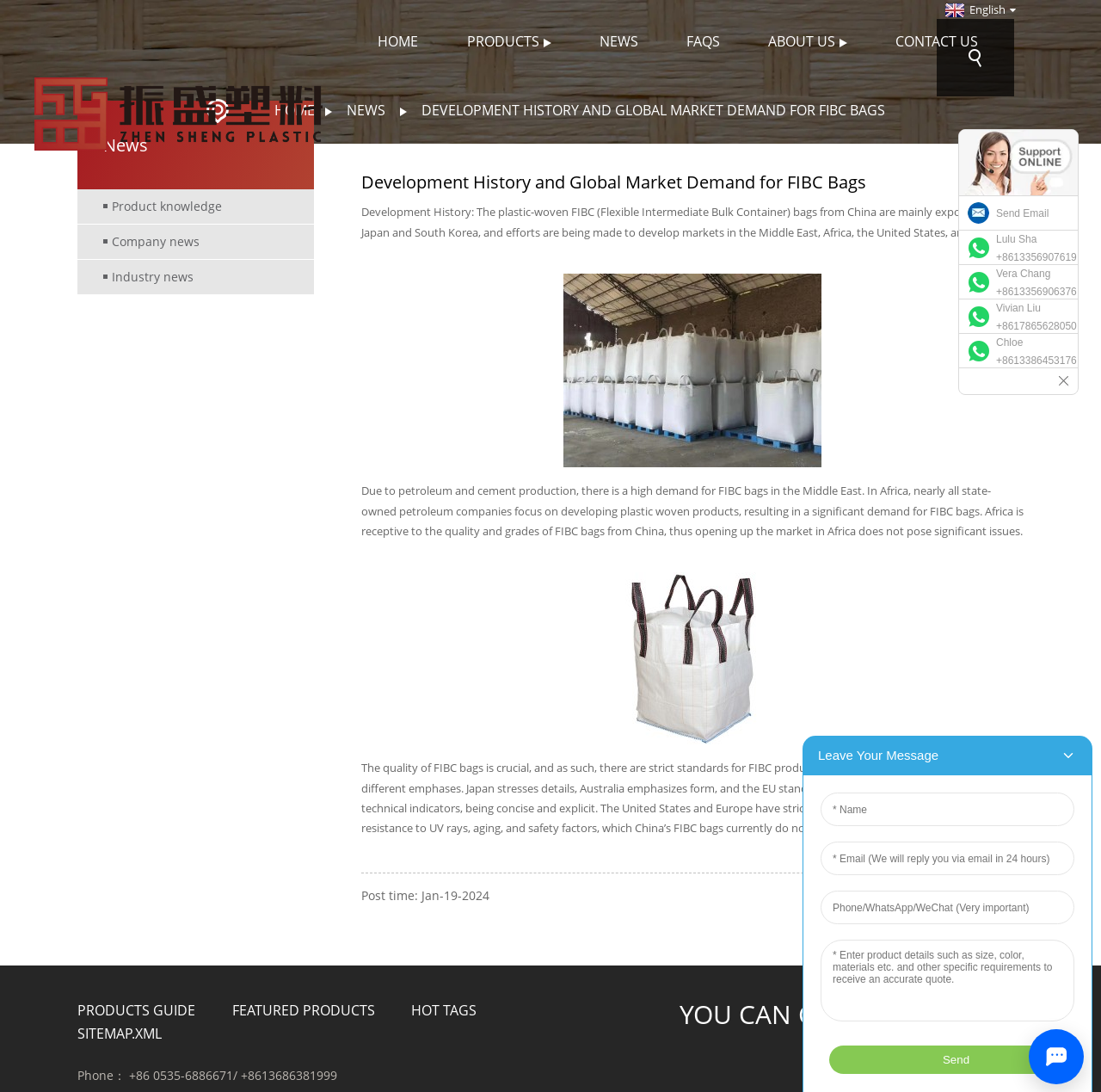What is the phone number for contacting the company?
Refer to the image and answer the question using a single word or phrase.

+86 0535-6886671/+8613686381999